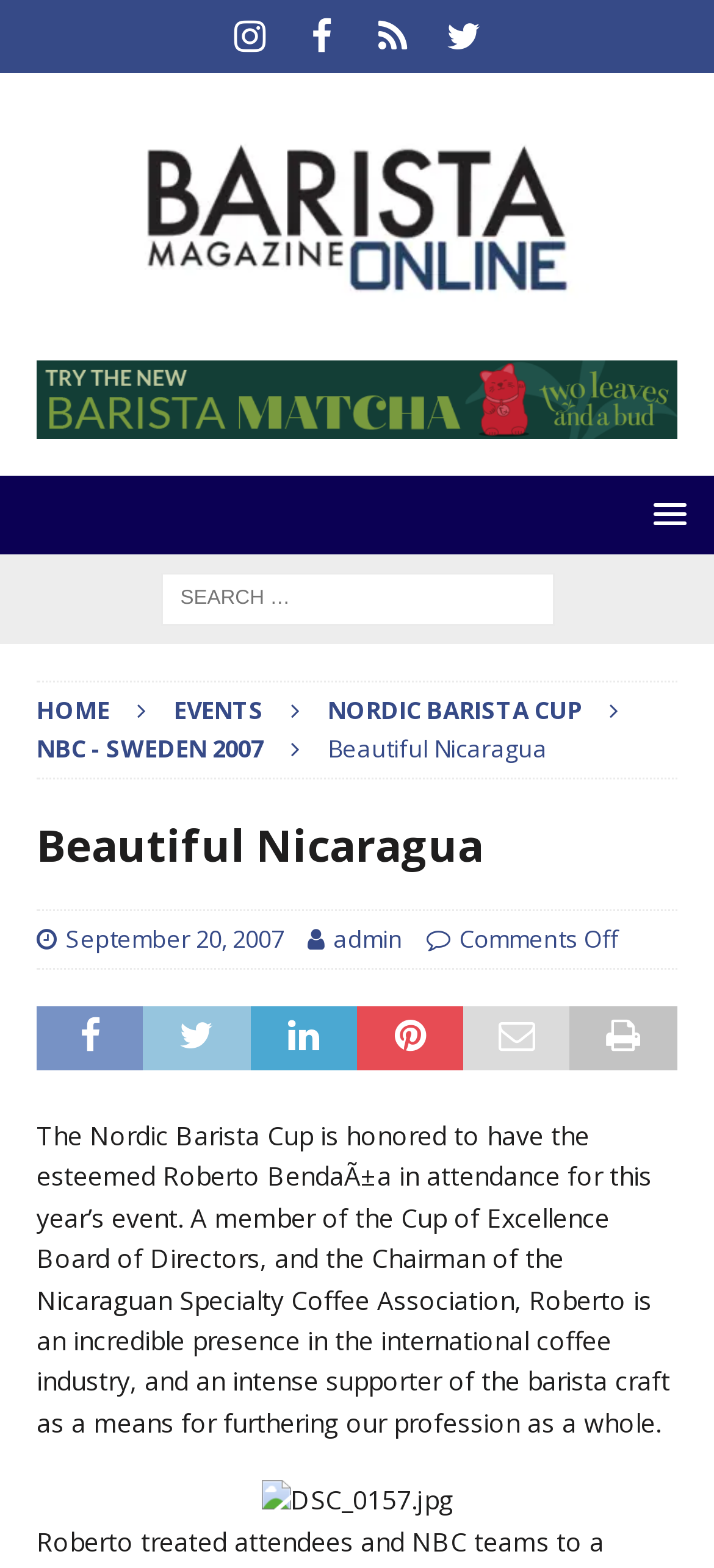Give a short answer to this question using one word or a phrase:
What is the name of the magazine?

Barista Magazine